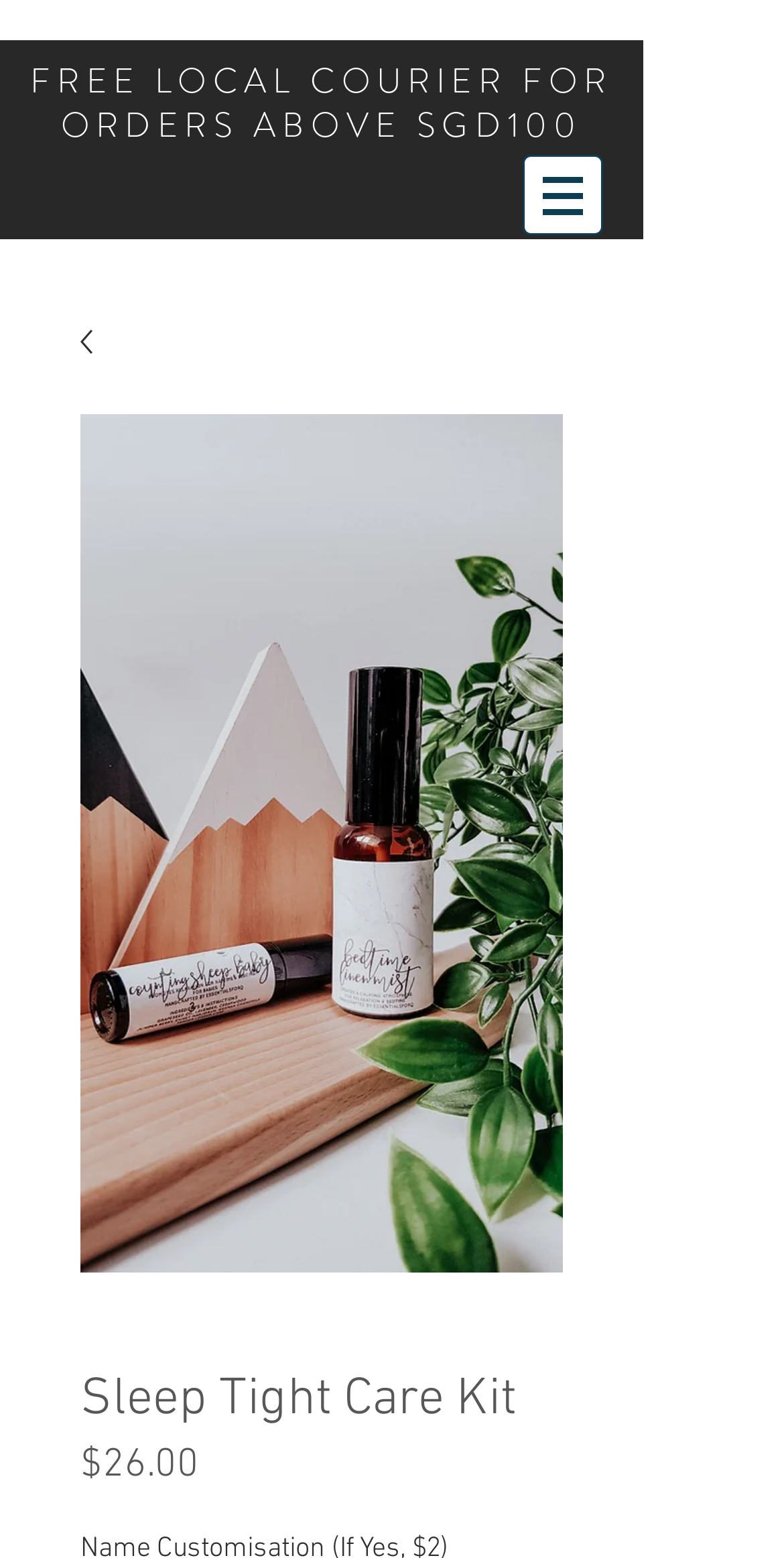Summarize the webpage with intricate details.

The webpage is about the Sleep Tight Care Kit, a product that contains a set of items for baby care. At the top right corner, there is a navigation menu with a button that has a popup menu. Next to the navigation menu, there is a small image.

Below the navigation menu, there is a link with an image, which is positioned at the top center of the page. 

On the left side of the page, there is a region dedicated to a slideshow, which takes up most of the width of the page. Within the slideshow region, there is a static text announcing "FREE LOCAL COURIER FOR ORDERS ABOVE SGD100" in a prominent font.

On the right side of the page, there is a section dedicated to the product details. The product name "Sleep Tight Care Kit" is displayed as a heading, accompanied by an image of the product. Below the product name, there is a link with the text "EFQ" and another image. The product price, "$26.00", is displayed prominently, with a label "Price" next to it.